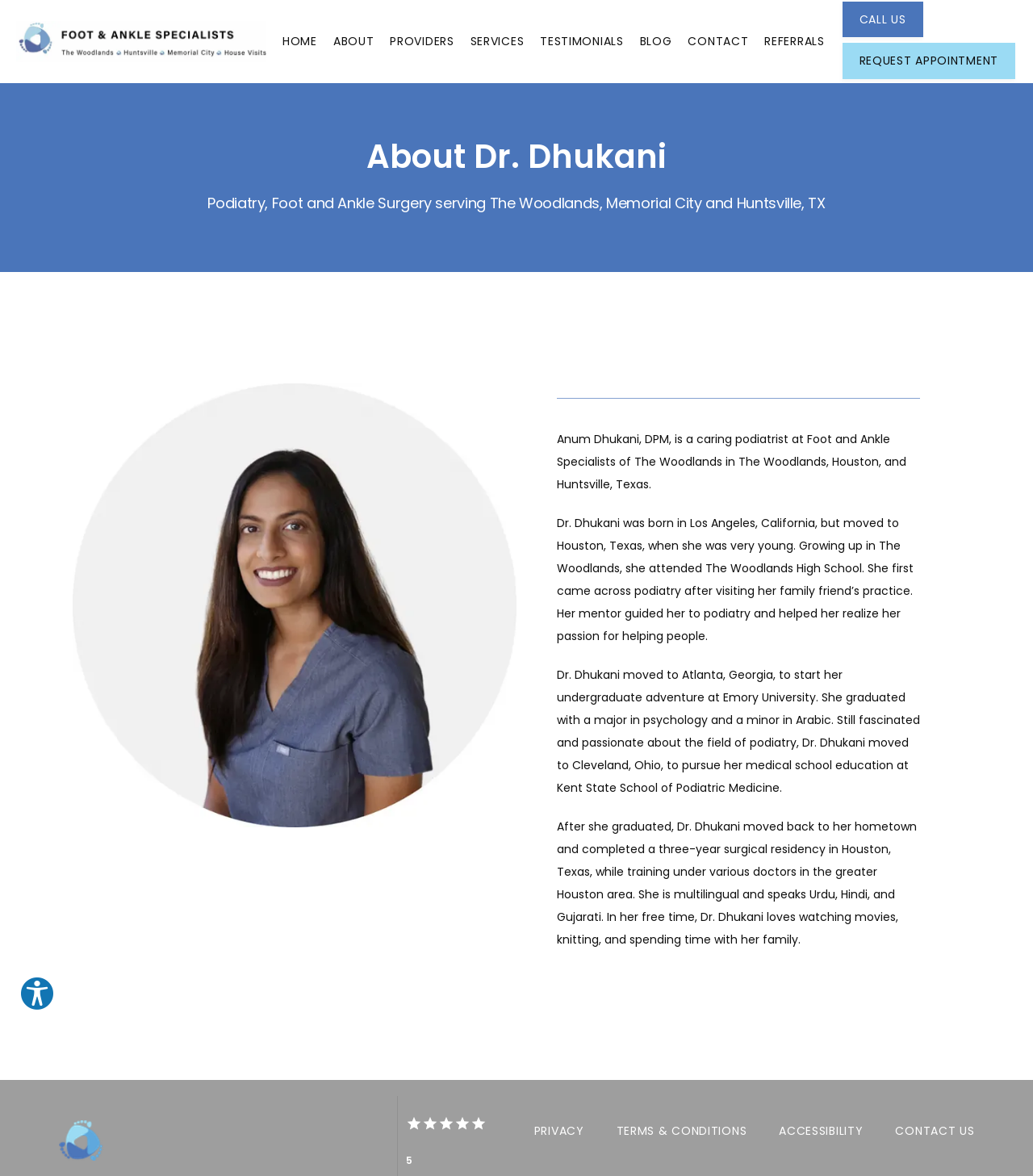Provide a short answer to the following question with just one word or phrase: What is the profession of Anum Dhukani?

Podiatrist